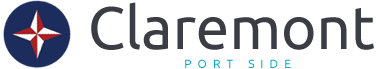Describe every significant element in the image thoroughly.

The image features the logo of "Claremont Port Side," characterized by a modern design that includes the name "Claremont" prominently displayed in bold, dark text. Below it, the subtitle "PORT SIDE" is rendered in a lighter blue color, adding a refreshing contrast. The logo is complemented by a circular emblem featuring a star-like graphic in red and white, set against a deep blue background. This combination of elements conveys a sense of professionalism and maritime inspiration, reflective of the platform's focus on content related to business, finance, and community insights.